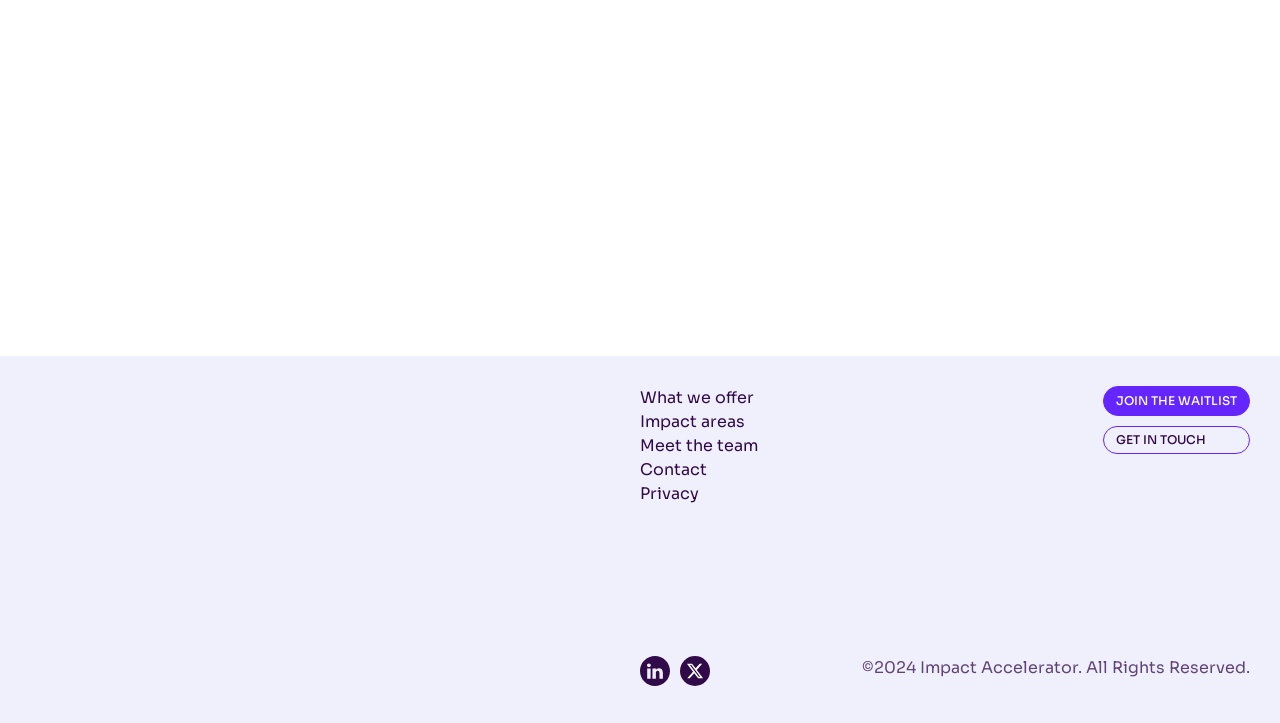Given the description name="subscribe", predict the bounding box coordinates of the UI element. Ensure the coordinates are in the format (top-left x, top-left y, bottom-right x, bottom-right y) and all values are between 0 and 1.

[0.572, 0.302, 0.627, 0.368]